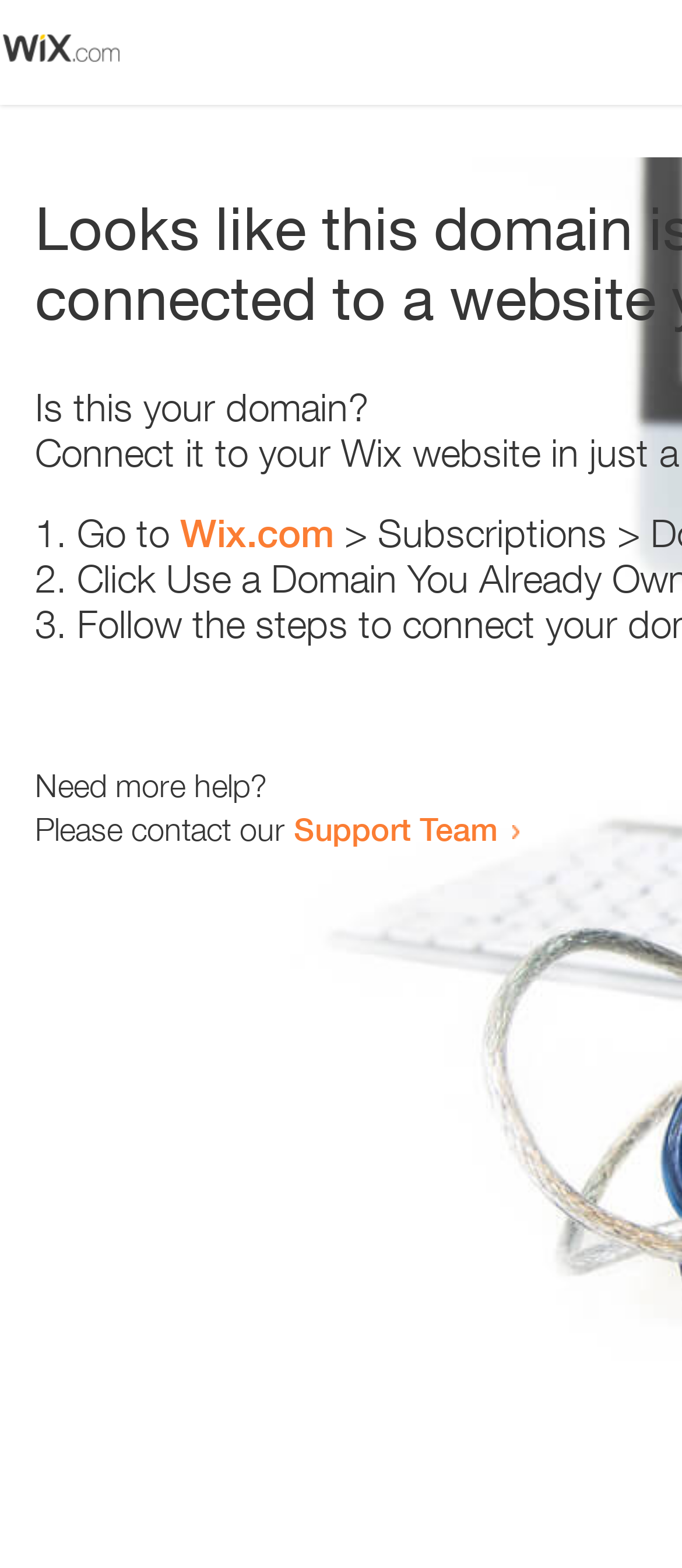Answer briefly with one word or phrase:
What is the domain being referred to?

Wix.com